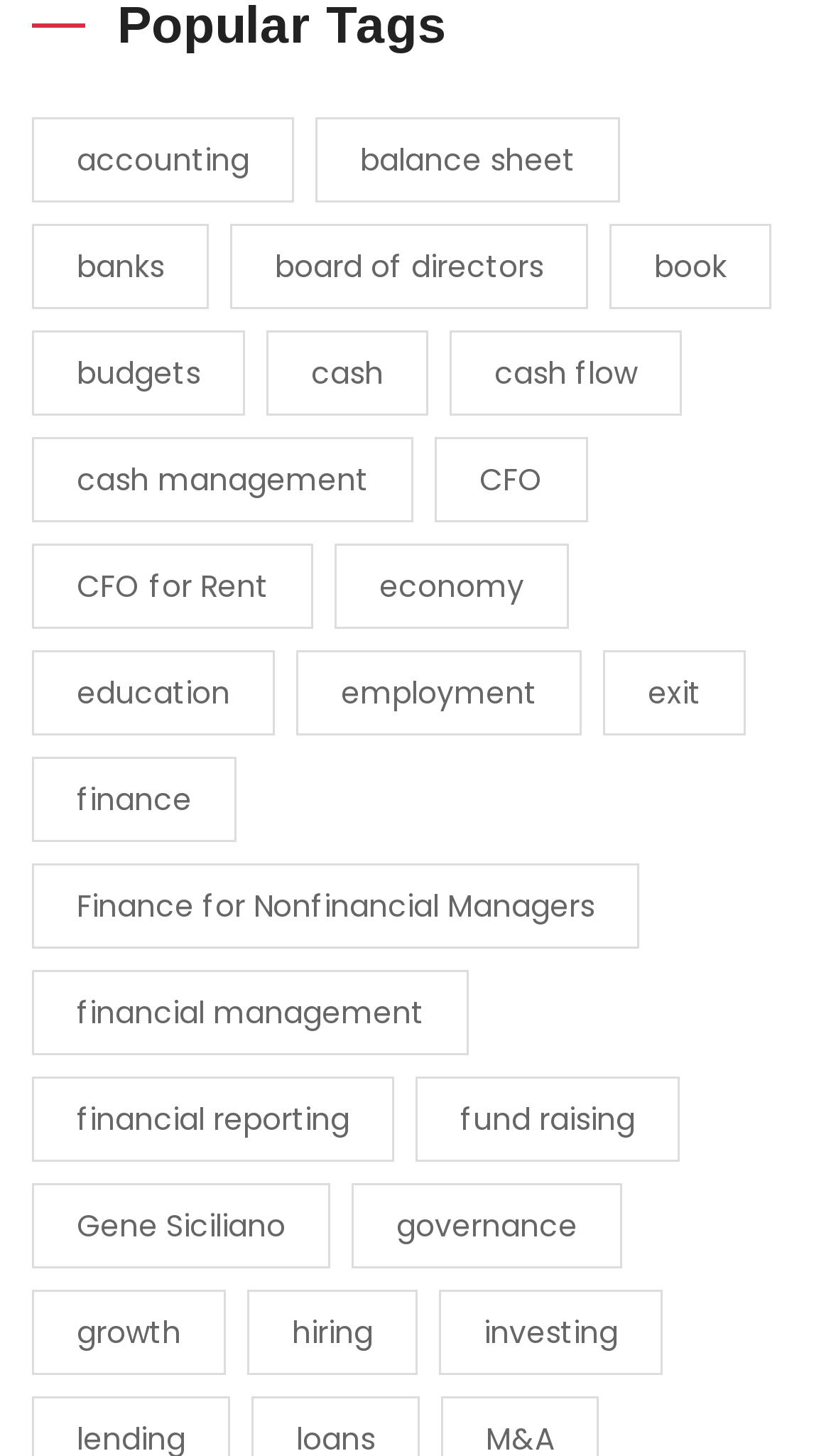How many links are related to cash?
Examine the image and give a concise answer in one word or a short phrase.

3